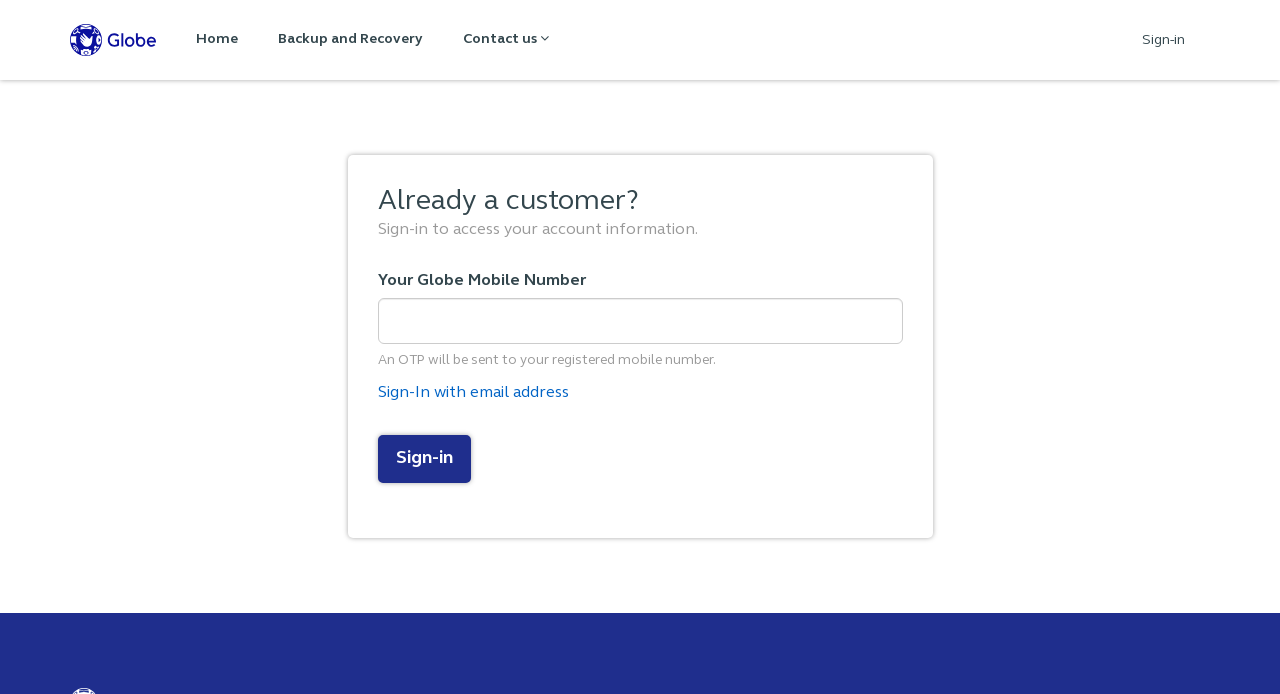What is the alternative sign-in method?
Refer to the image and provide a detailed answer to the question.

The link 'Sign-In with email address' is located below the input field for the Globe Mobile Number, suggesting that it is an alternative method to sign in to the account, instead of using the Globe Mobile Number.